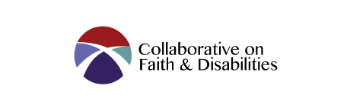What does the symbol in the logo represent?
Analyze the screenshot and provide a detailed answer to the question.

The symbol composed of interlocking shapes in various colors suggests collaboration and inclusivity, which are key aspects of the Collaborative on Faith & Disabilities' mission to foster understanding and partnership in promoting opportunities for individuals with disabilities within faith communities.